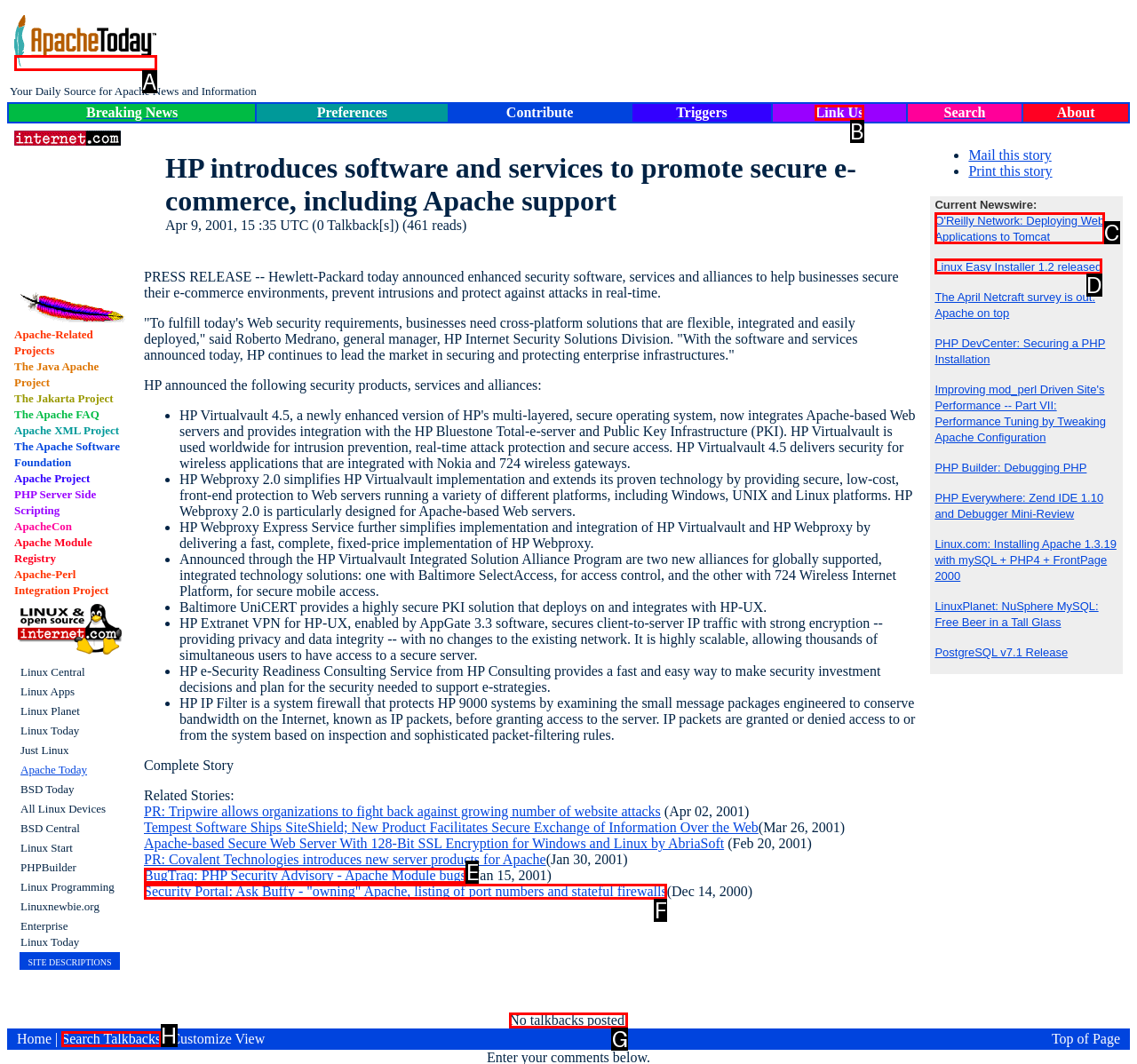Match the option to the description: Link Us
State the letter of the correct option from the available choices.

B